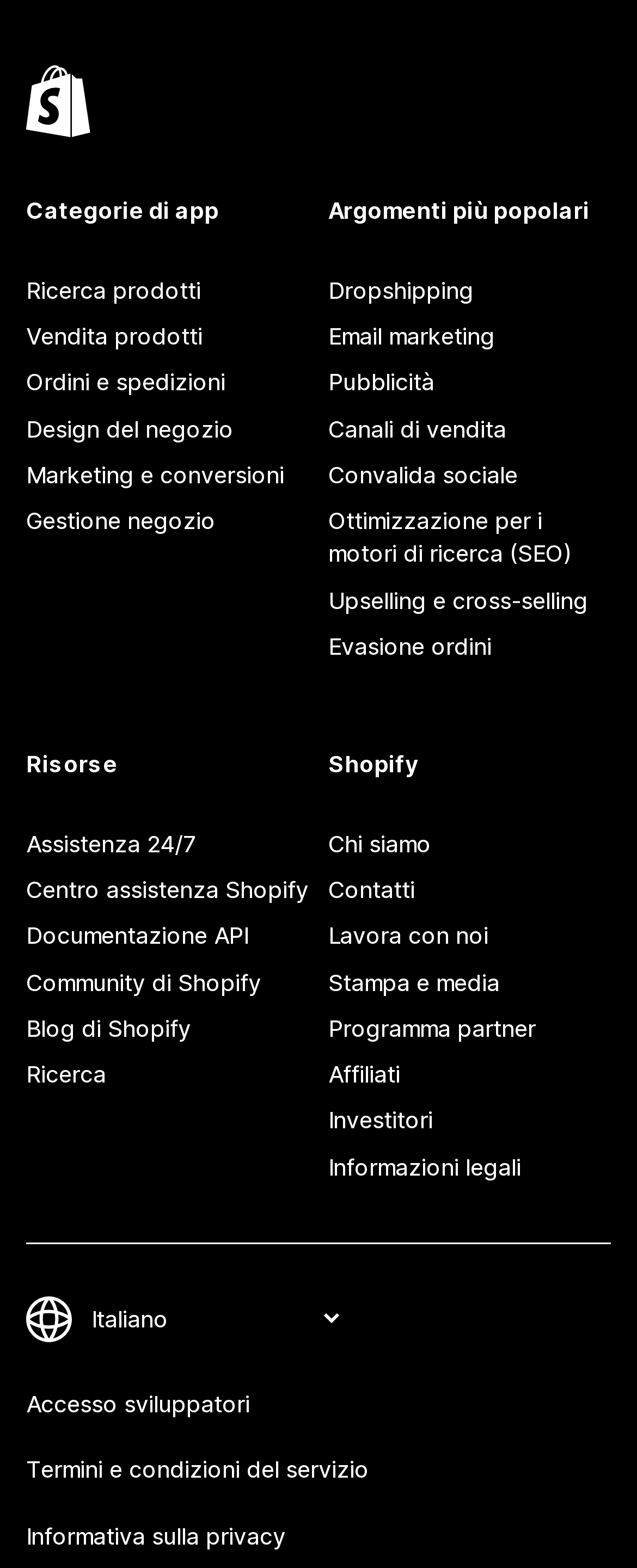Respond concisely with one word or phrase to the following query:
What is the purpose of the 'Cambia lingua' combobox?

To change language